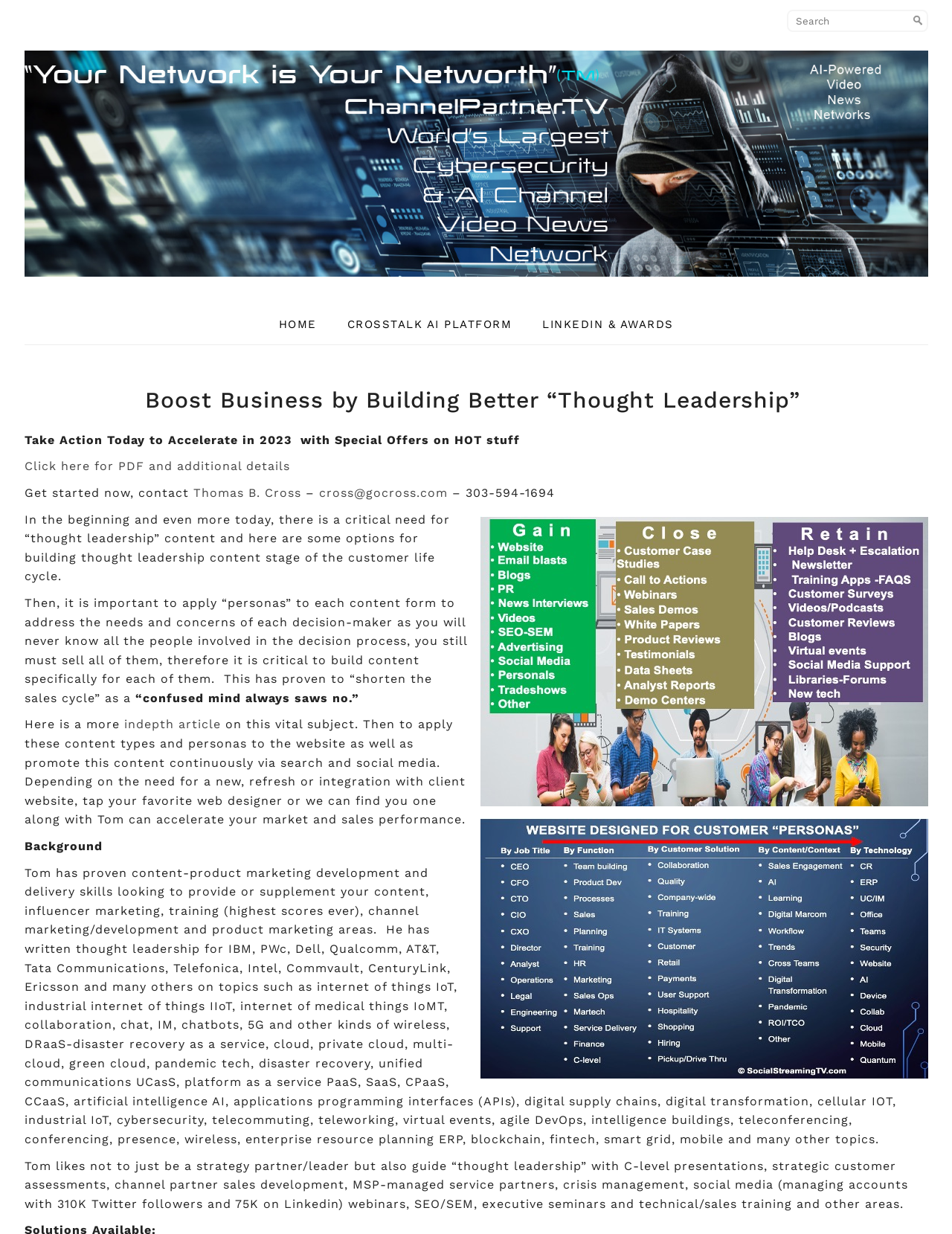Answer the question using only a single word or phrase: 
How many Twitter followers does Tom have?

310K